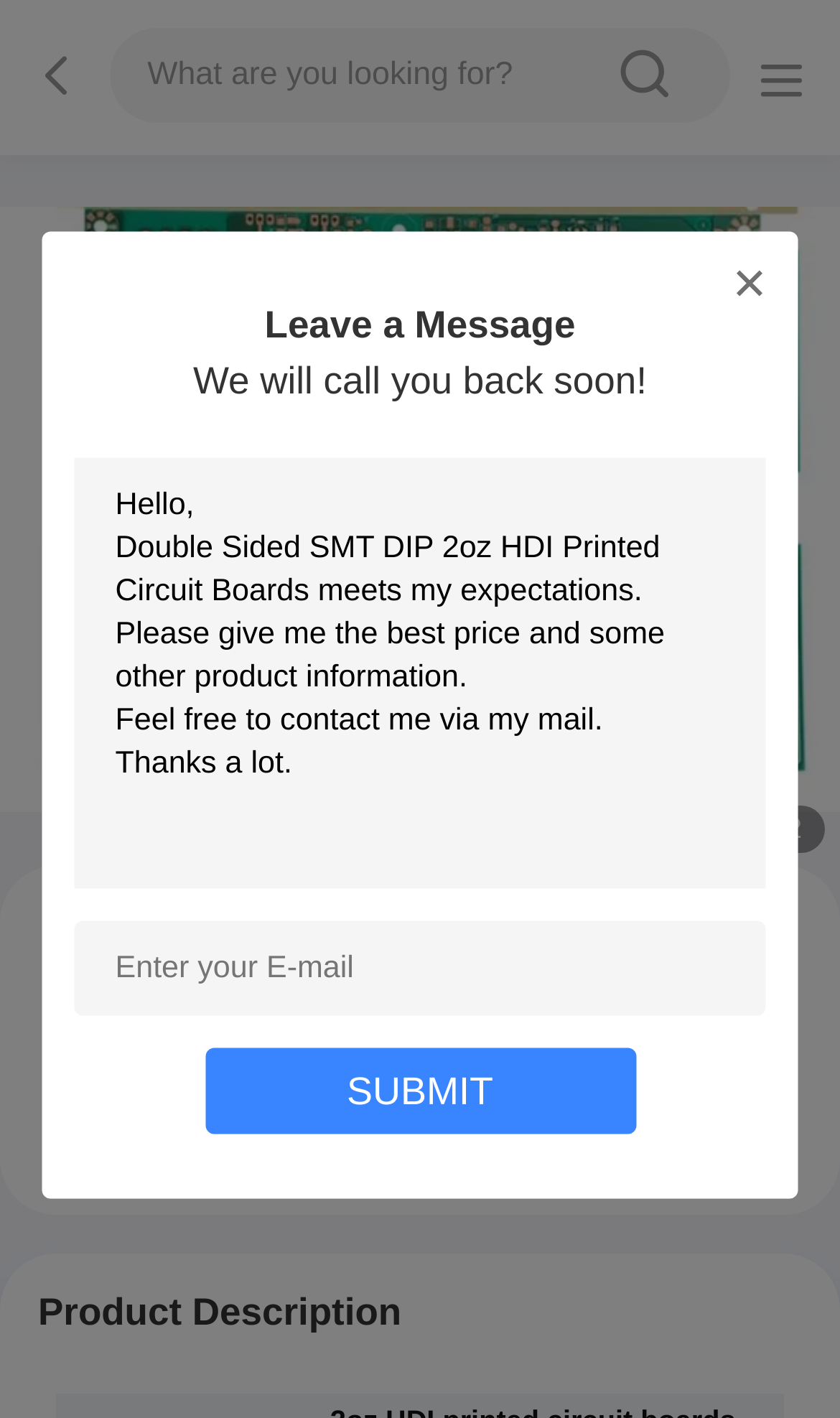Provide a one-word or brief phrase answer to the question:
What is the purpose of the 'Get Best Price' button?

Get best price